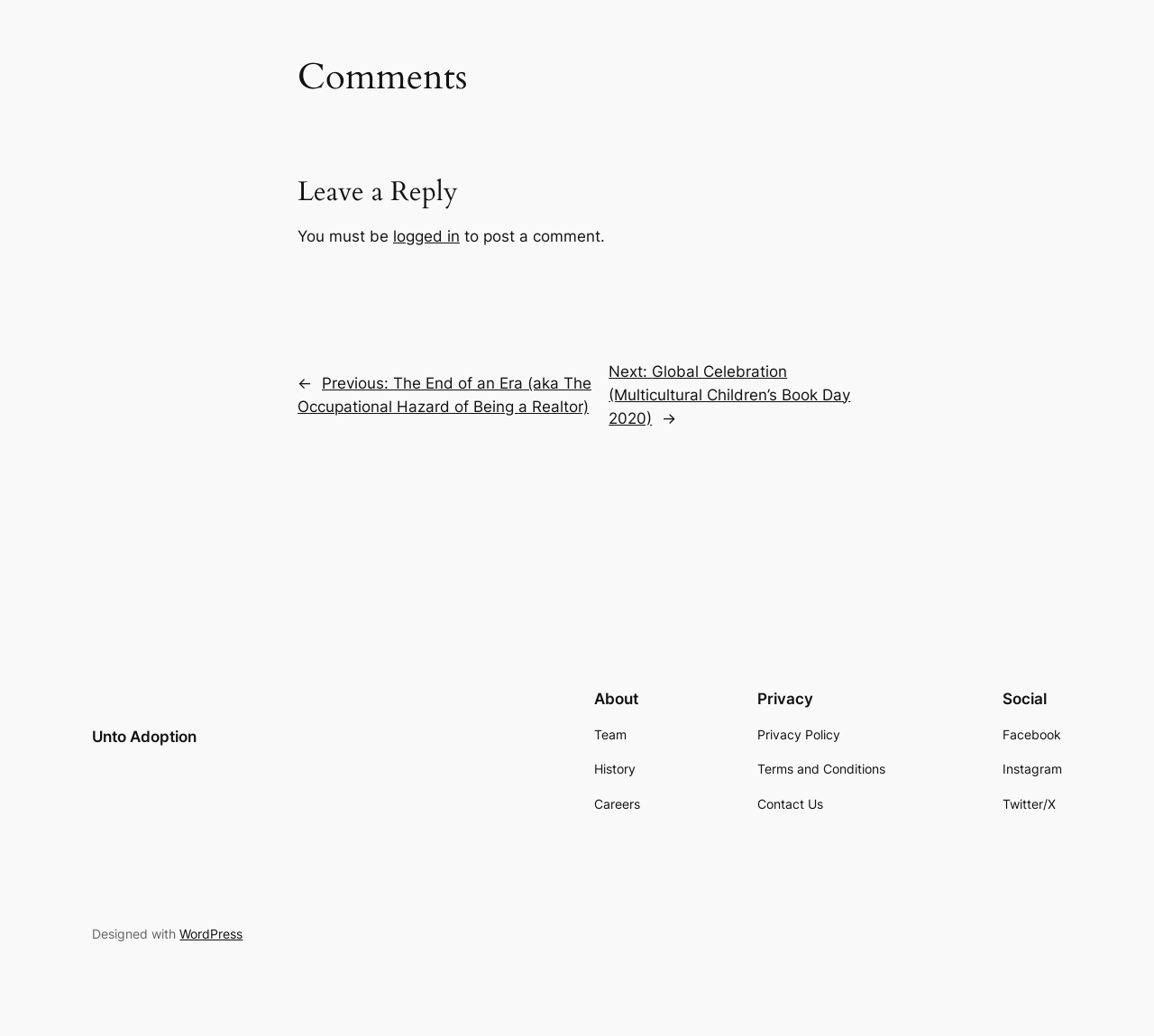What is the name of the organization?
Please give a detailed and thorough answer to the question, covering all relevant points.

I found the name of the organization by looking at the link 'Unto Adoption' which is repeated twice on the webpage, and also has an associated image with the same name.